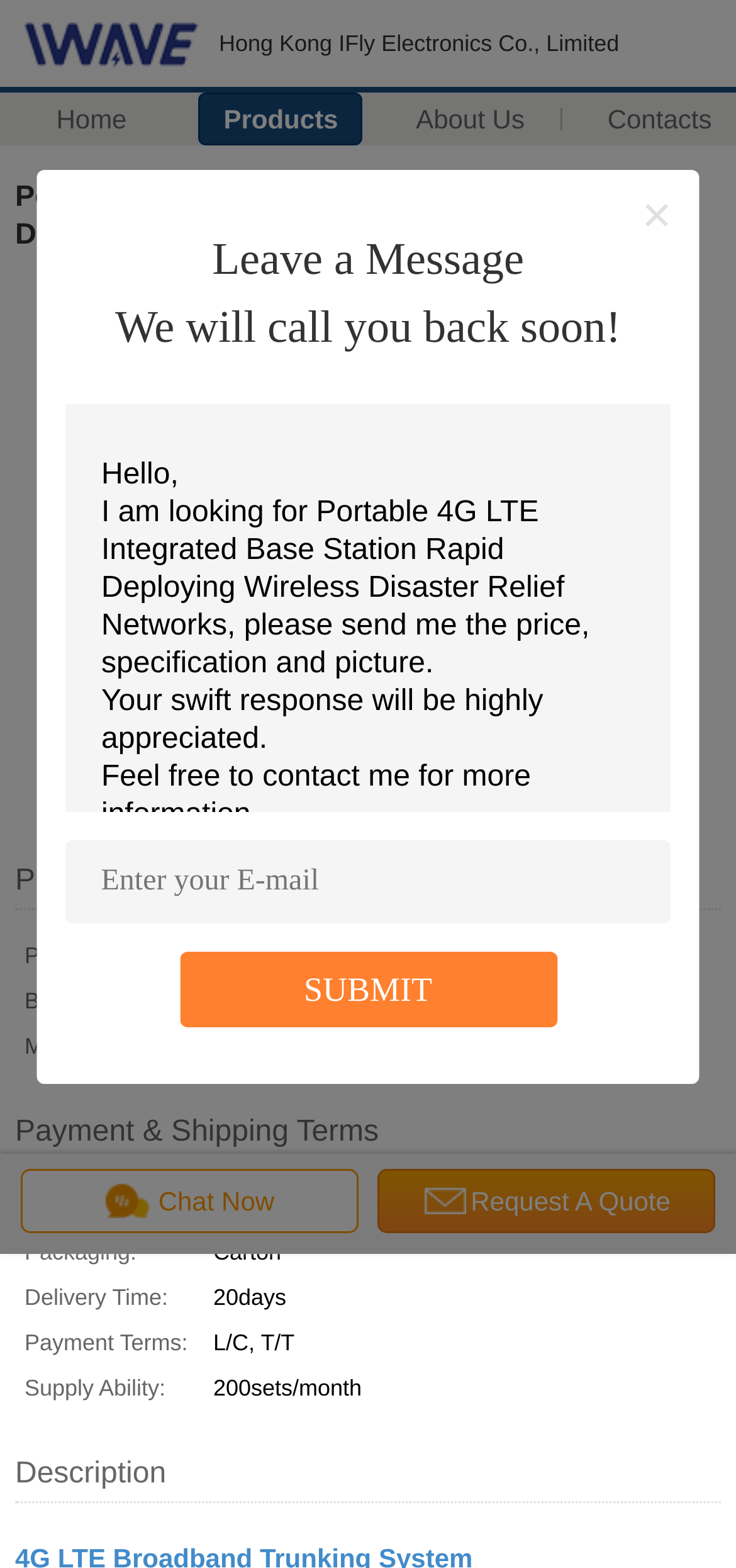What is the minimum order quantity of the product?
Based on the screenshot, provide your answer in one word or phrase.

1Set